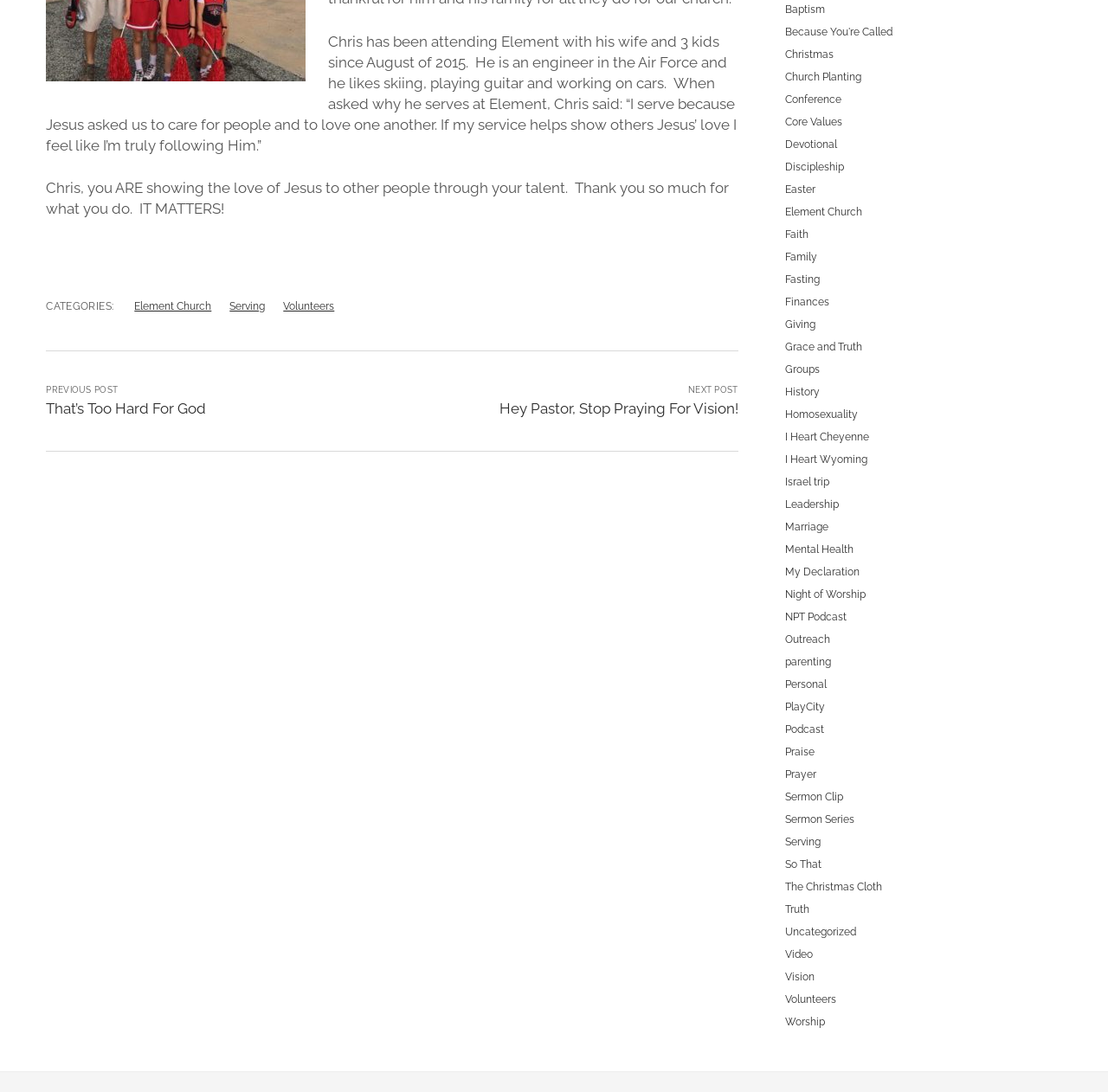What is Chris's occupation?
With the help of the image, please provide a detailed response to the question.

According to the text, Chris is an engineer in the Air Force, which is mentioned in the first StaticText element.